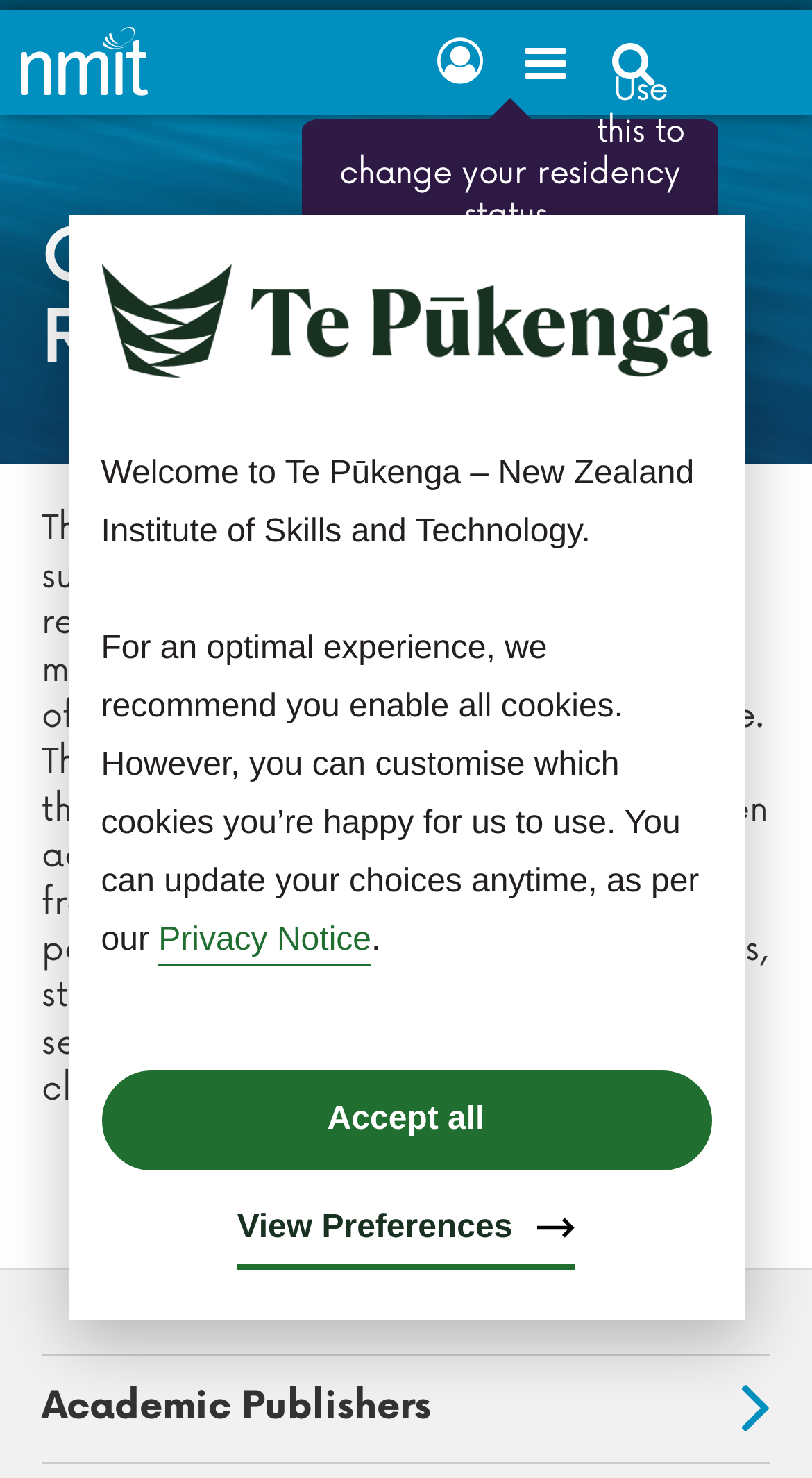What is the name of the institute?
Your answer should be a single word or phrase derived from the screenshot.

NMIT